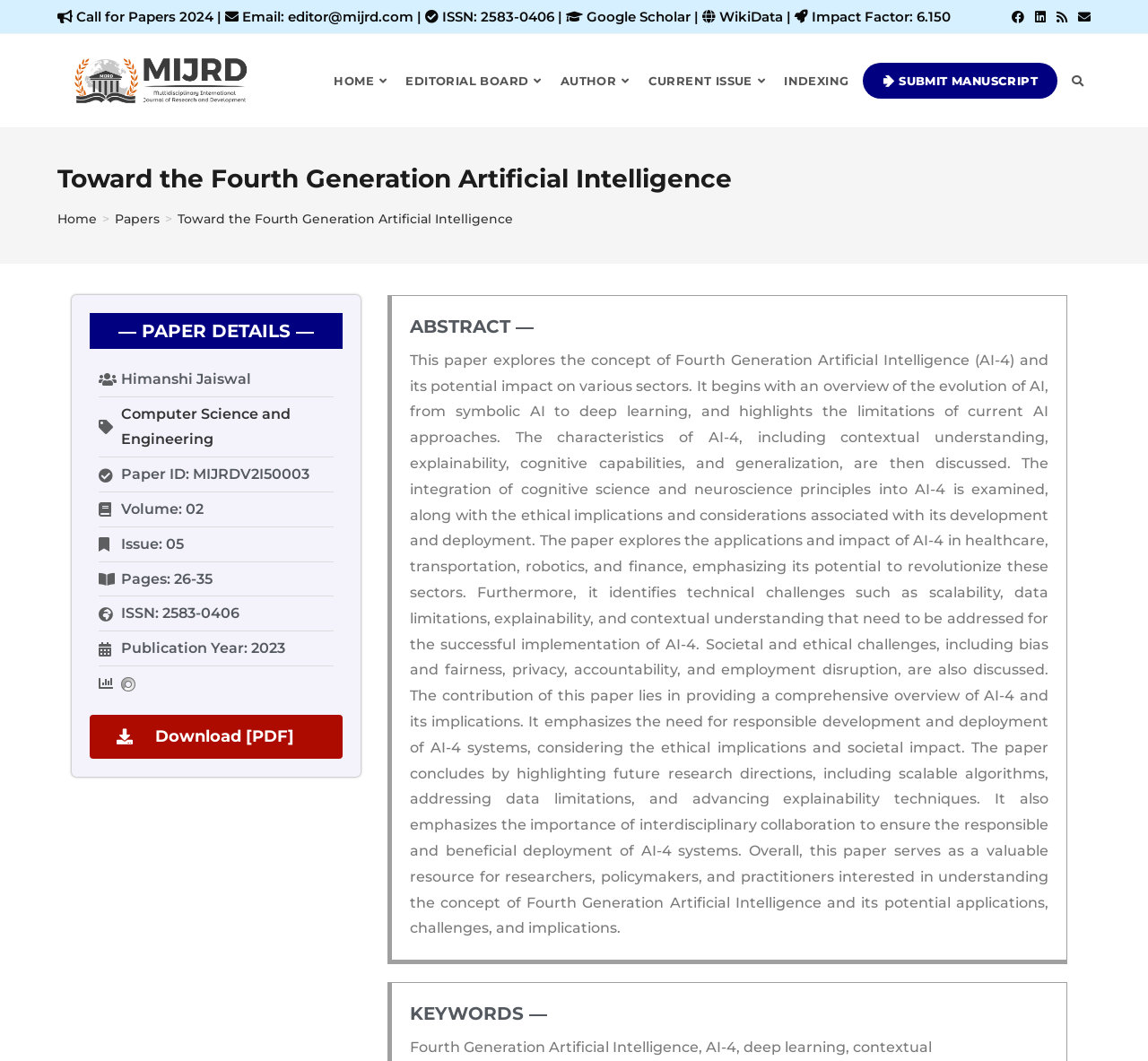What is the field of study of the paper?
Look at the image and provide a short answer using one word or a phrase.

Computer Science and Engineering